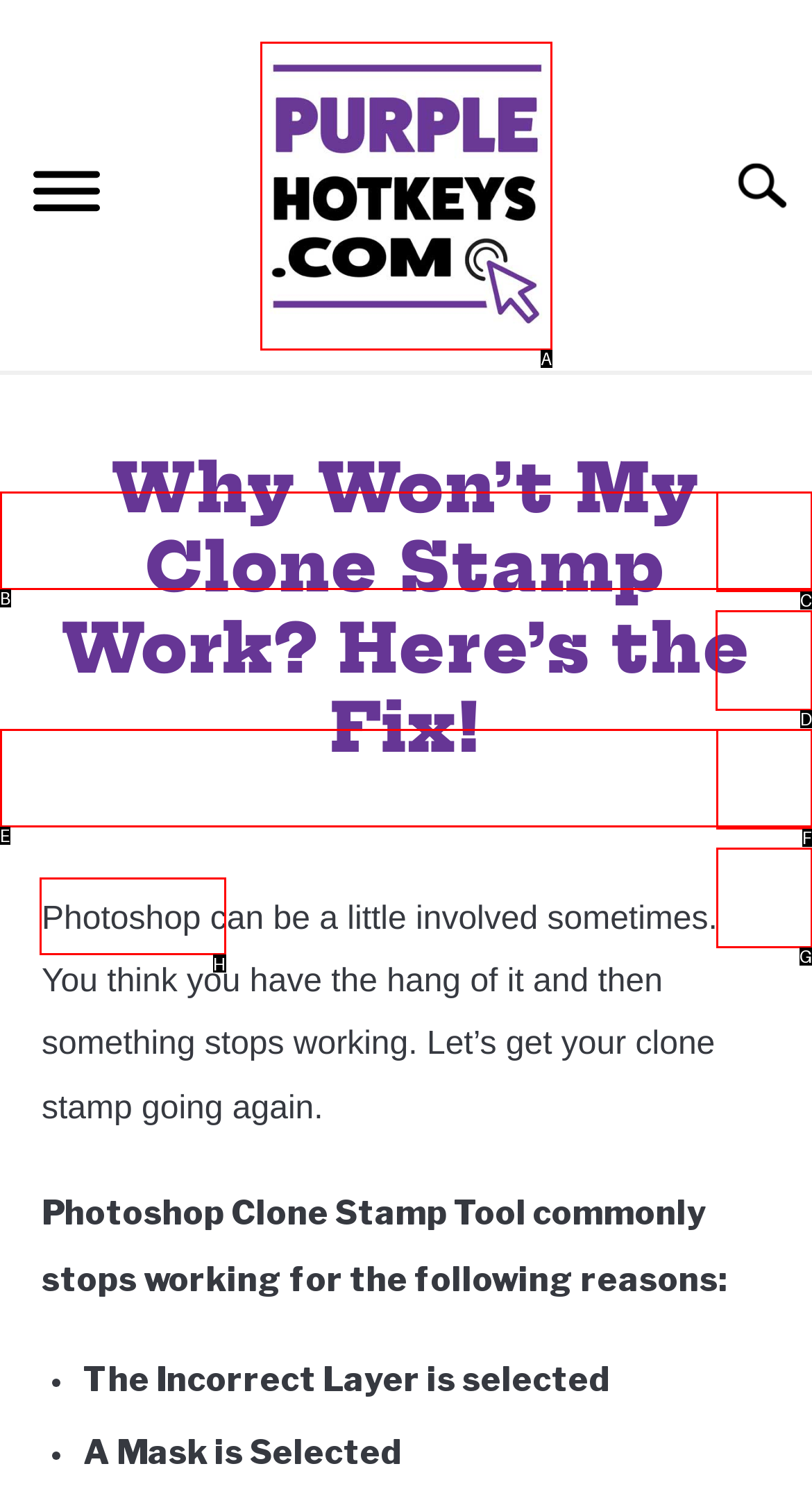Choose the UI element you need to click to carry out the task: Toggle the submenu.
Respond with the corresponding option's letter.

D